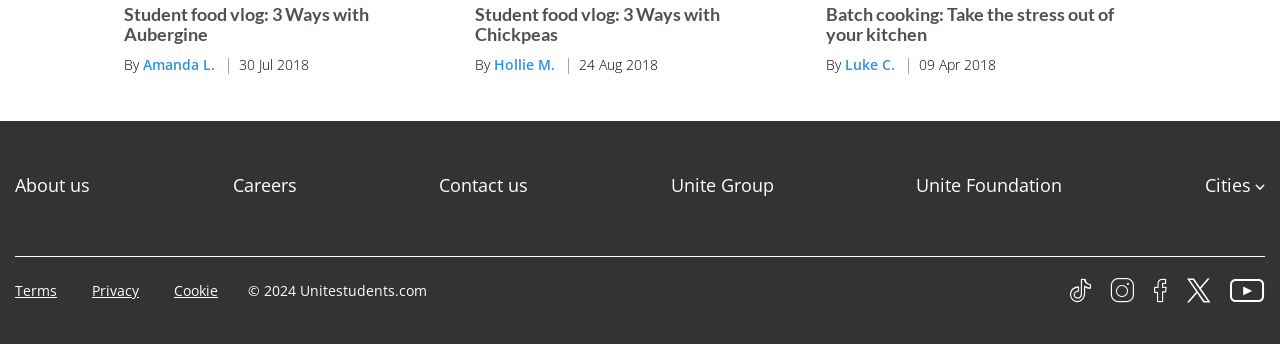Identify the bounding box coordinates necessary to click and complete the given instruction: "Post a comment".

None